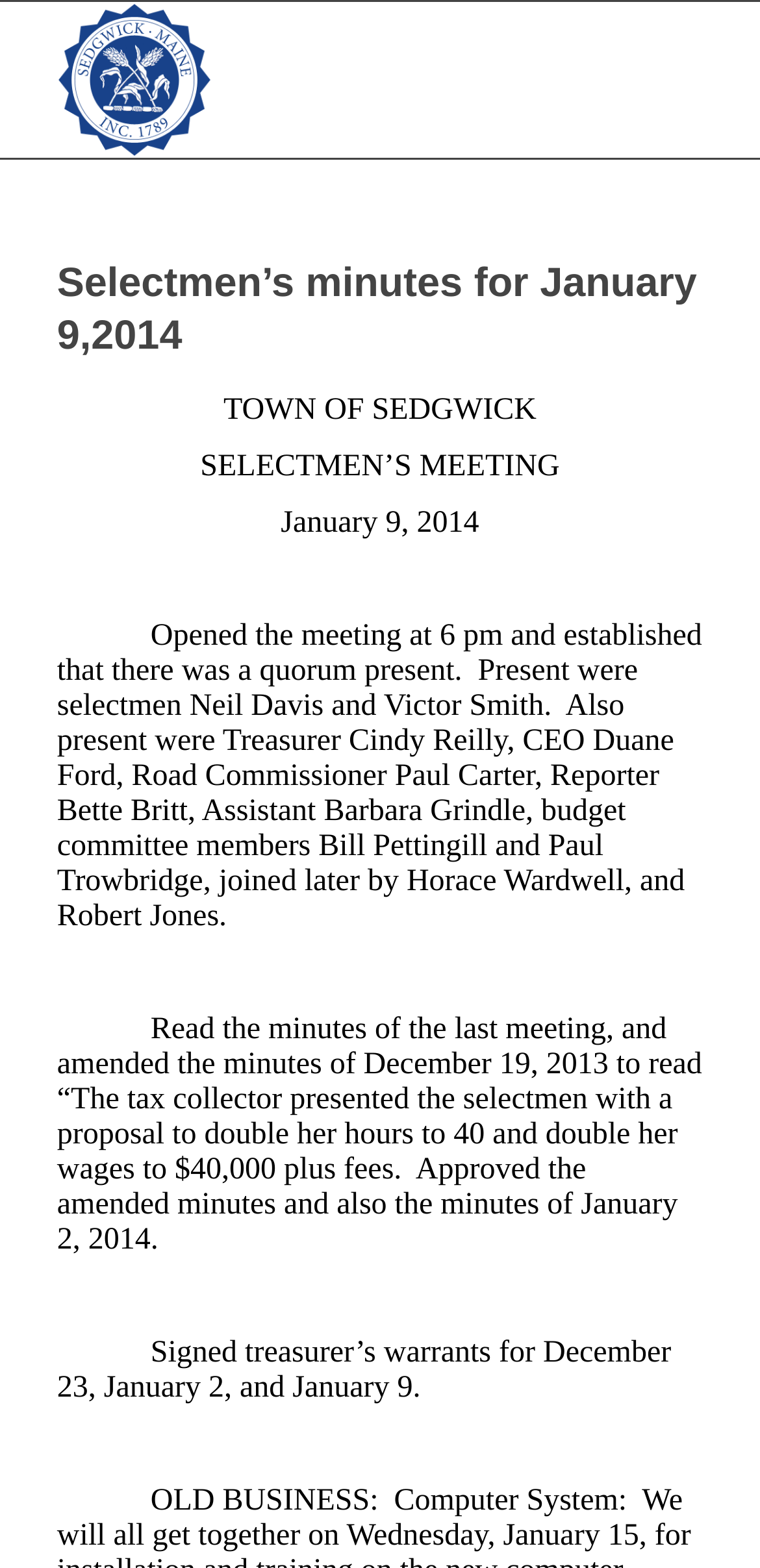Respond with a single word or phrase:
What is the date of the selectmen's meeting?

January 9, 2014